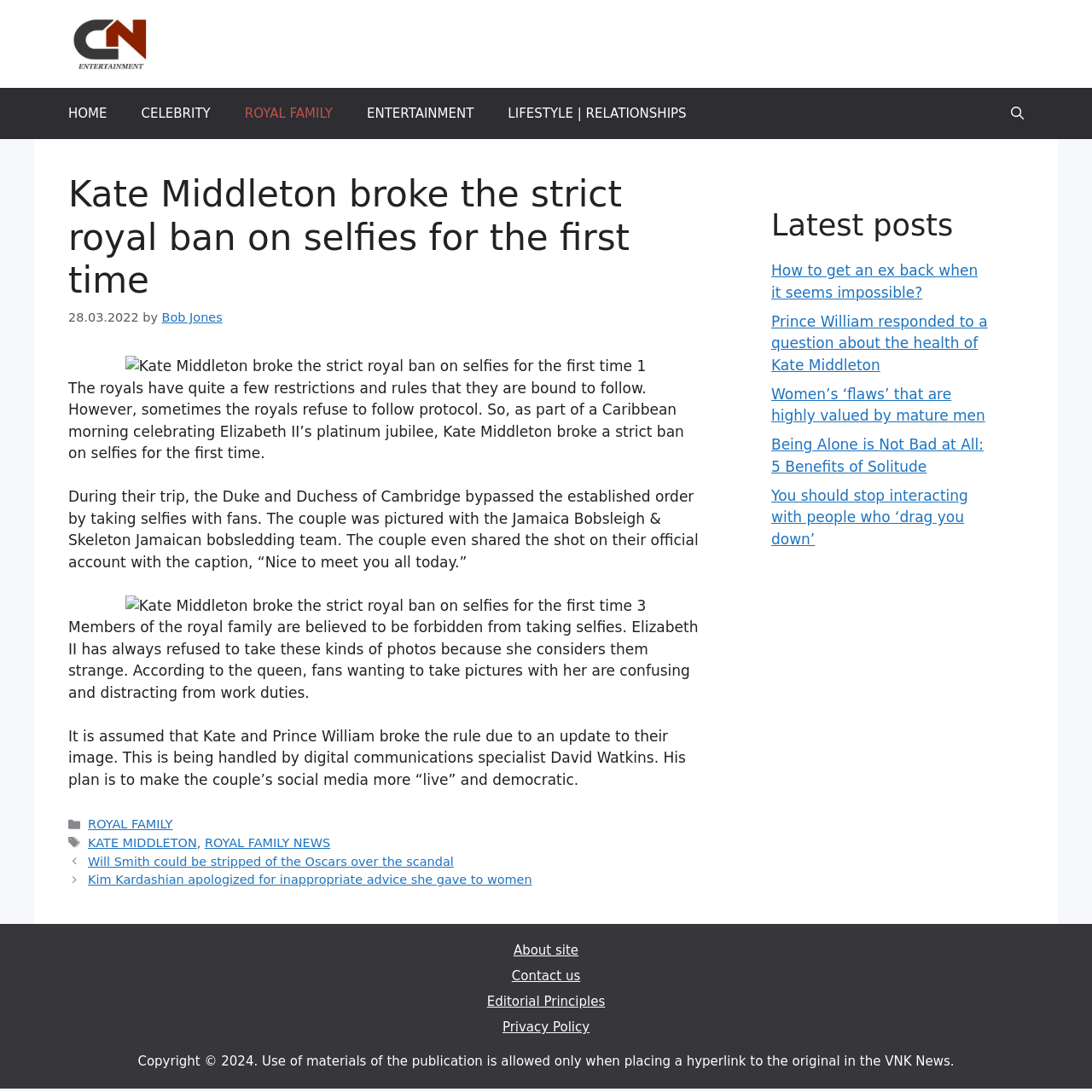Find the bounding box coordinates of the clickable region needed to perform the following instruction: "Check out Romantic Cabo Wedding at Esperanza Resort". The coordinates should be provided as four float numbers between 0 and 1, i.e., [left, top, right, bottom].

None